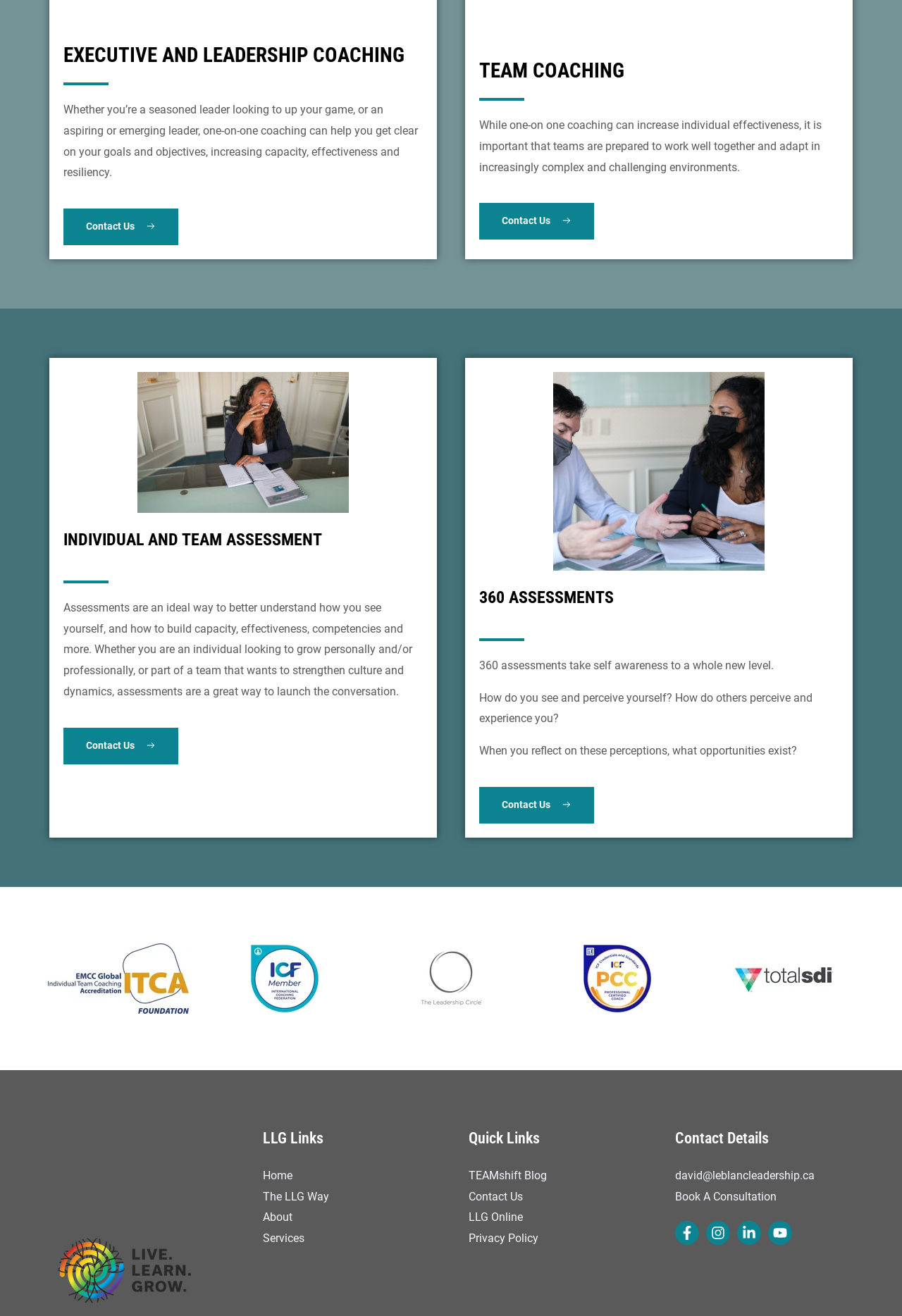What is the name of the company mentioned in the footer section? From the image, respond with a single word or brief phrase.

Leblanc Leadership Group